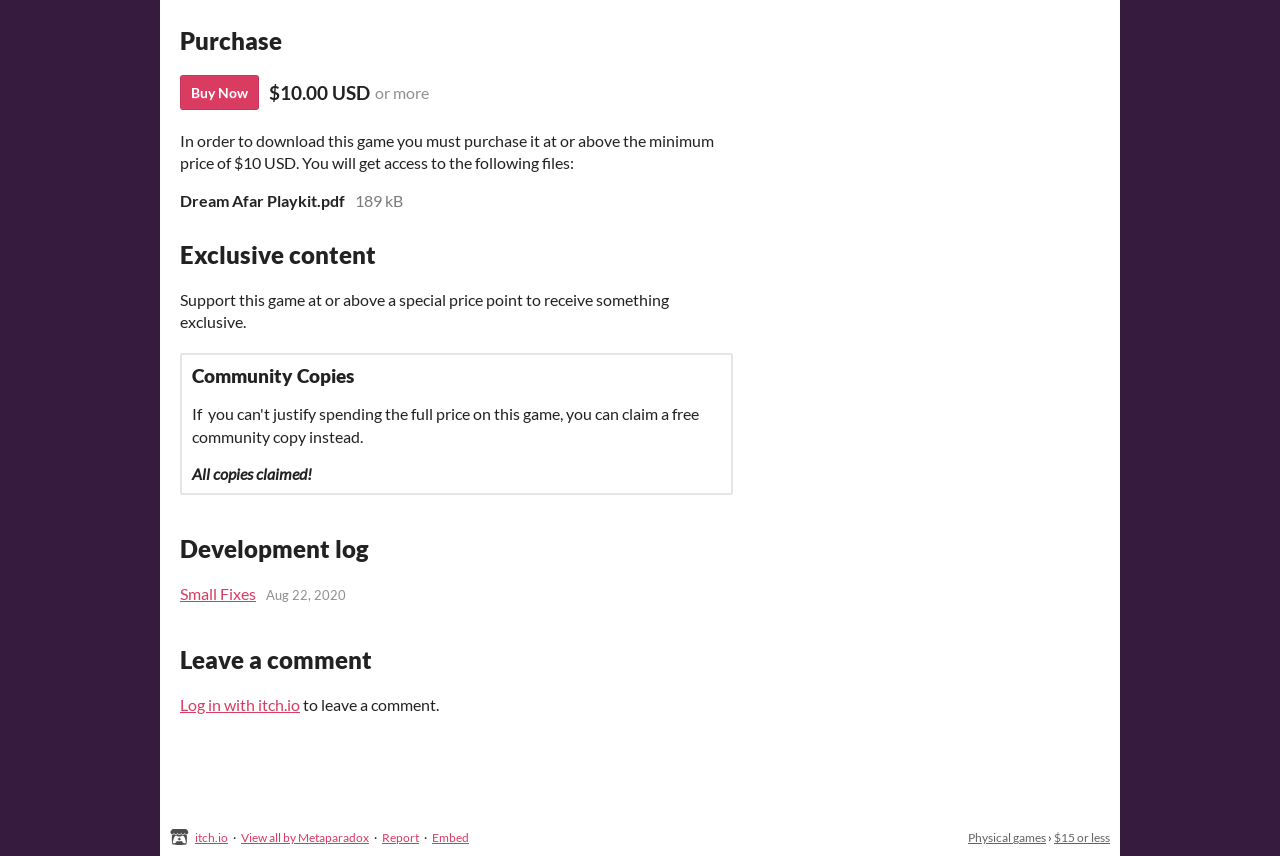Based on the element description "Embed", predict the bounding box coordinates of the UI element.

[0.338, 0.97, 0.366, 0.988]